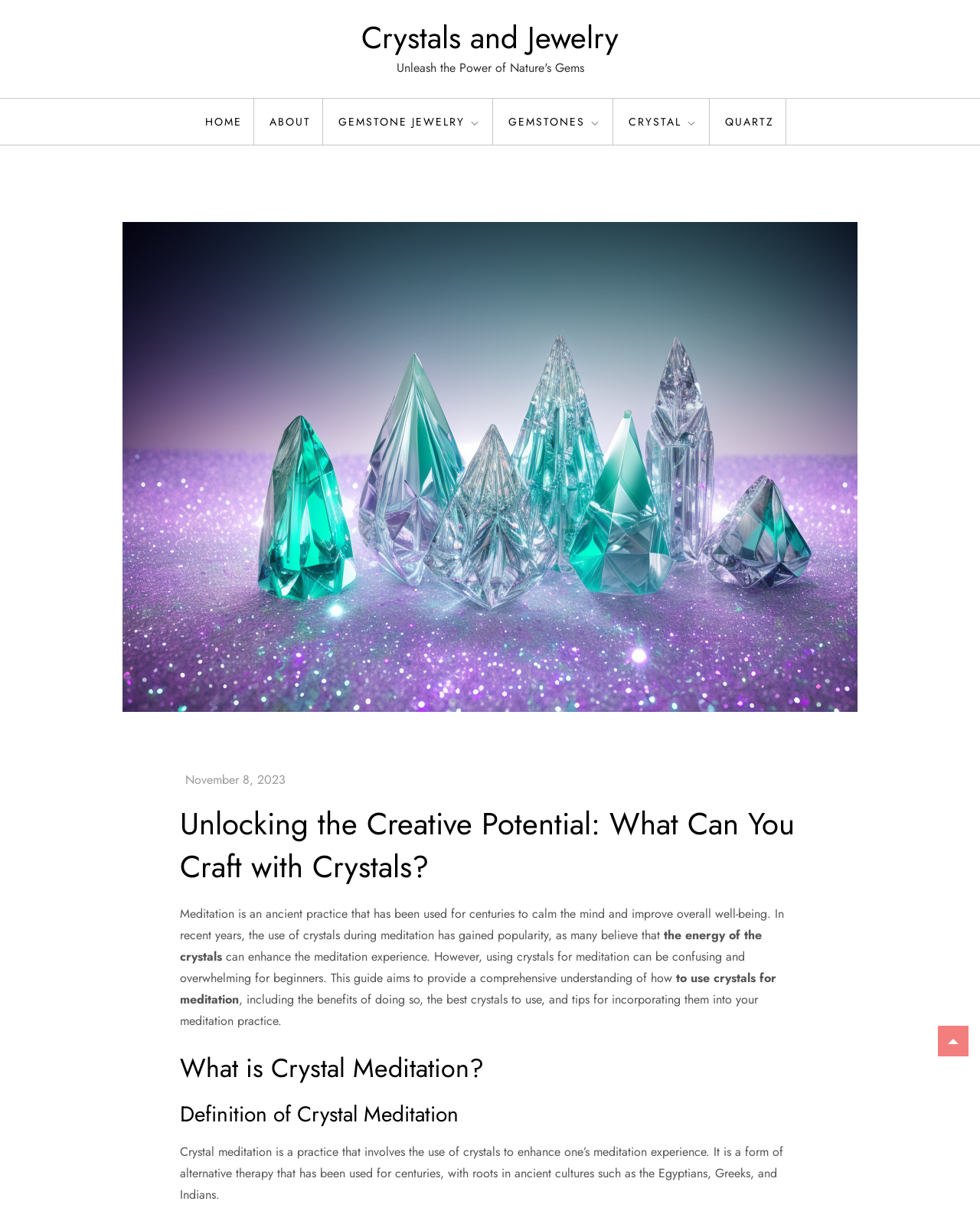Specify the bounding box coordinates for the region that must be clicked to perform the given instruction: "visit quartz page".

[0.728, 0.082, 0.802, 0.119]